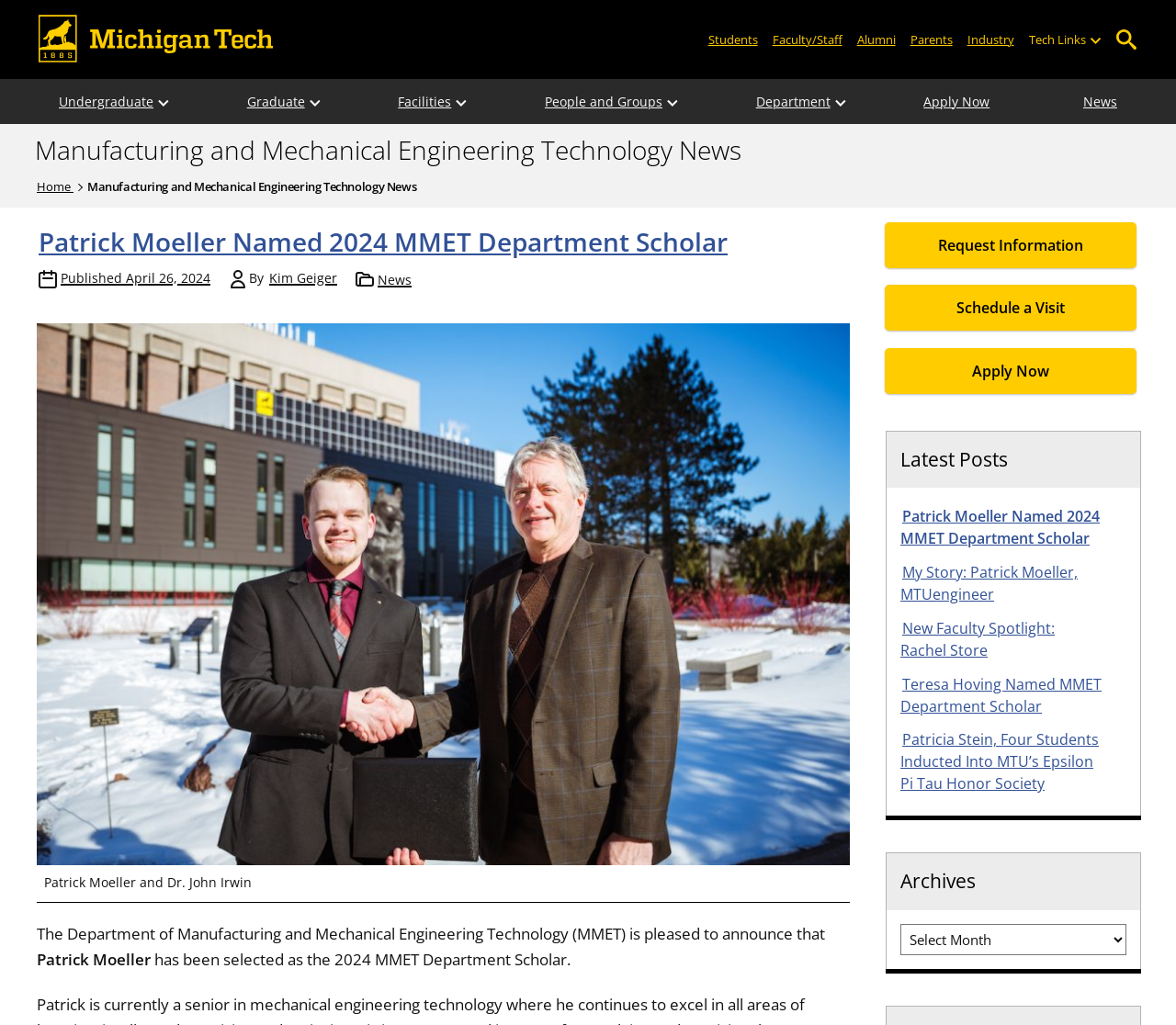Specify the bounding box coordinates of the area to click in order to execute this command: 'Open the search'. The coordinates should consist of four float numbers ranging from 0 to 1, and should be formatted as [left, top, right, bottom].

[0.946, 0.026, 0.969, 0.051]